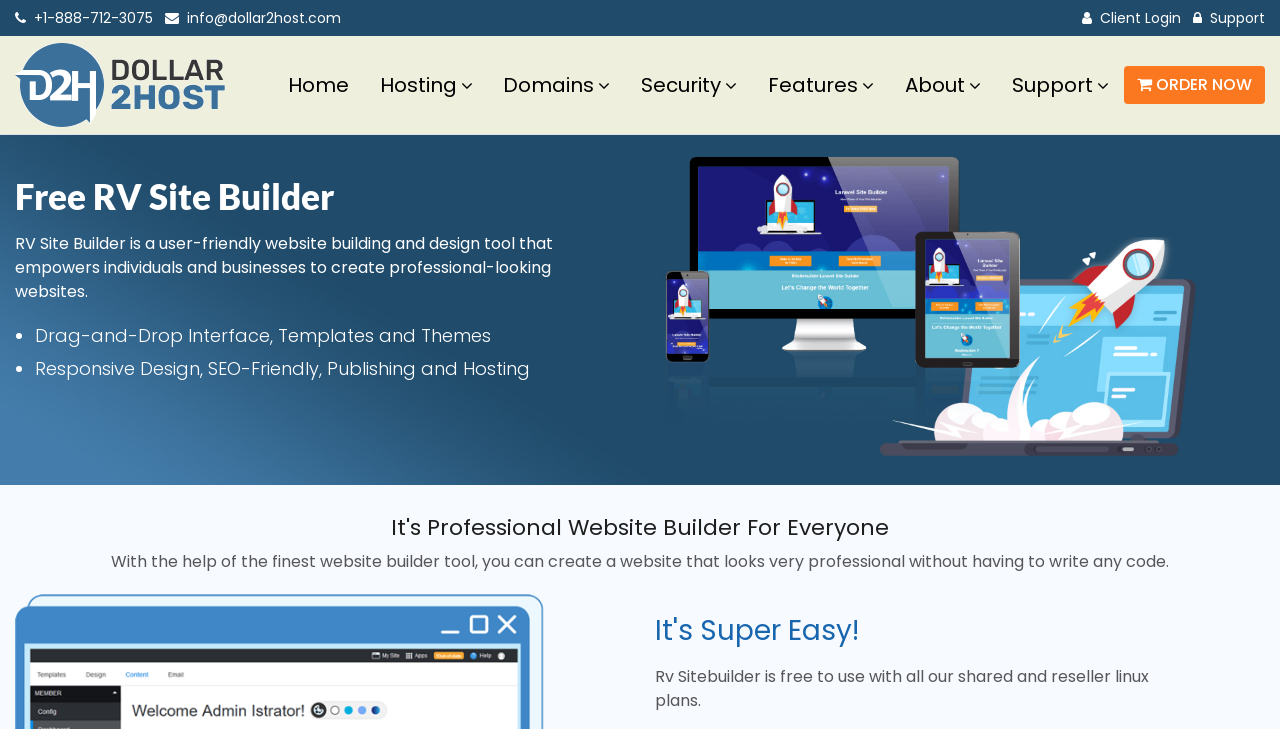Consider the image and give a detailed and elaborate answer to the question: 
What is the purpose of the RV Site Builder?

I found this information by reading the text throughout the webpage, which describes the RV Site Builder as a website building and design tool that allows users to create professional-looking websites.